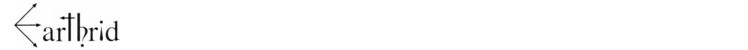Analyze the image and answer the question with as much detail as possible: 
What inspires the themes of the musical project?

The caption states that the musical project 'Abominations of Yondo' is characterized by its other-worldly music and themes inspired by the writings of Clark Ashton Smith, which implies that the themes of the project are inspired by Smith's writings.